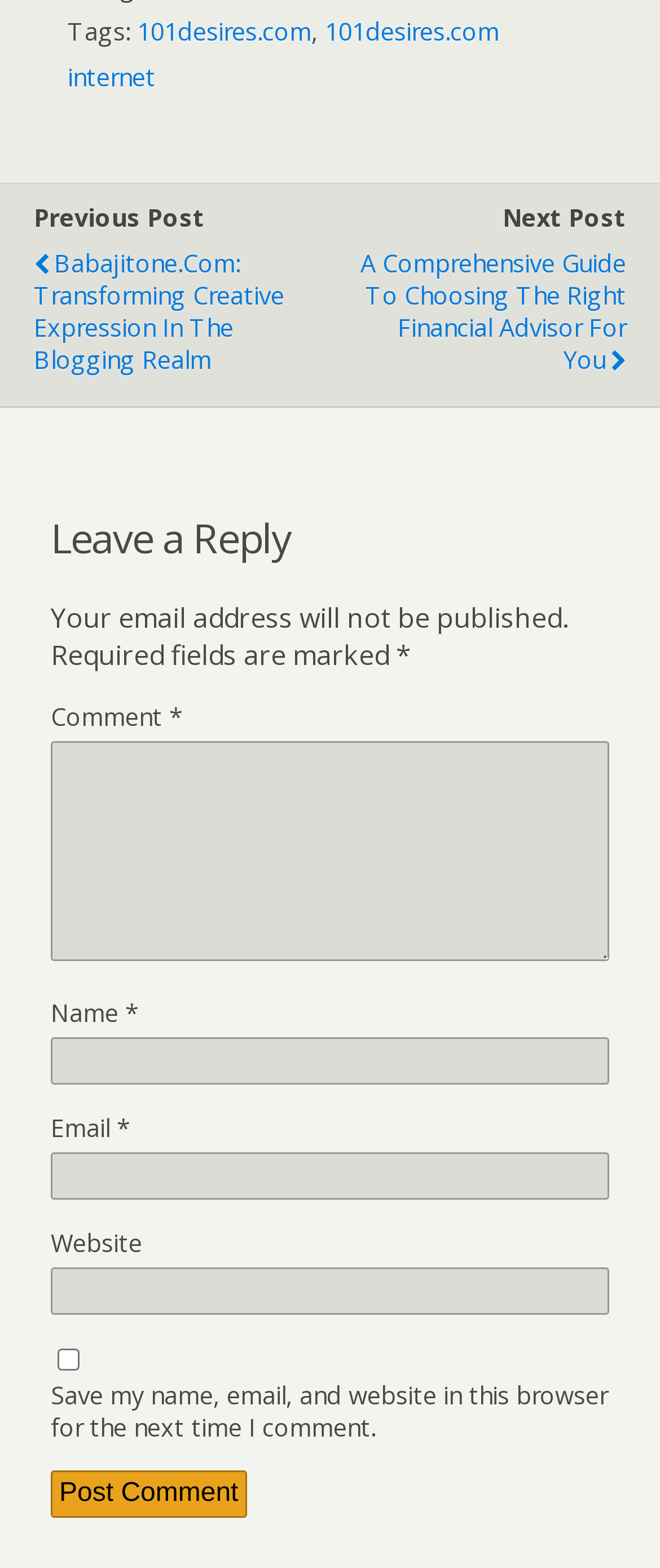Please specify the bounding box coordinates in the format (top-left x, top-left y, bottom-right x, bottom-right y), with all values as floating point numbers between 0 and 1. Identify the bounding box of the UI element described by: parent_node: Comment * name="comment"

[0.077, 0.473, 0.923, 0.613]